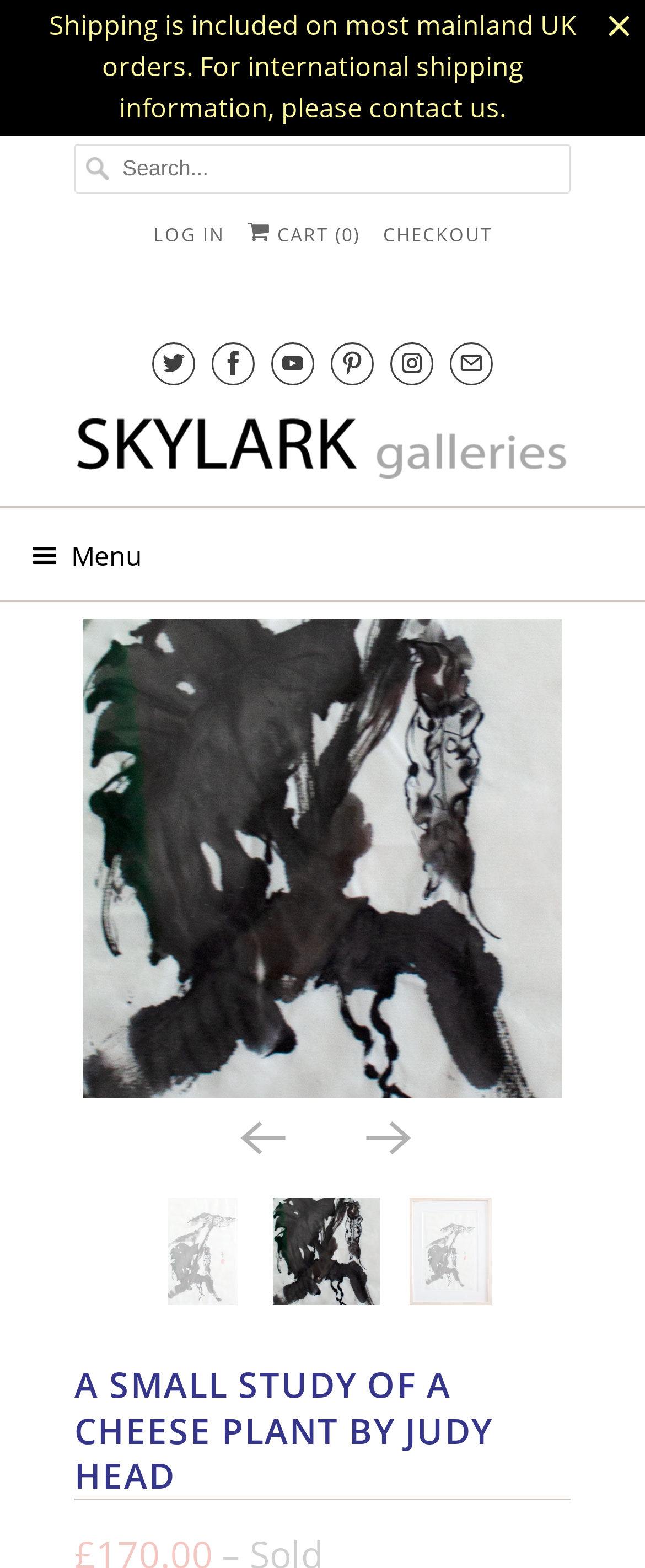Create an in-depth description of the webpage, covering main sections.

This webpage appears to be an online art gallery or store, showcasing a specific artwork titled "A Small Study of a Cheese Plant by Judy Head". 

At the top of the page, there is a navigation menu that spans the entire width of the page. Below the menu, there is a search bar and several links, including "LOG IN", "CART (0)", and "CHECKOUT", which are aligned horizontally and take up about half of the page's width. 

On the left side of the page, there is a section with several social media links, represented by icons. Below these icons, the gallery's name "Skylark Galleries" is displayed. 

The main content of the page is divided into two sections. The top section features a series of images, including "xetail from Monstera Delicioisa" and "Monstera Deliciosa - the Swiss Cheese Plant", which are displayed horizontally and take up most of the page's width. Each image has a corresponding link and button to navigate to the previous or next image.

The bottom section of the page displays a heading with the title of the artwork, "A SMALL STUDY OF A CHEESE PLANT BY JUDY HEAD", which is centered and takes up about three-quarters of the page's width. 

At the very top of the page, there is a notice about shipping information, which is displayed in a small font size.